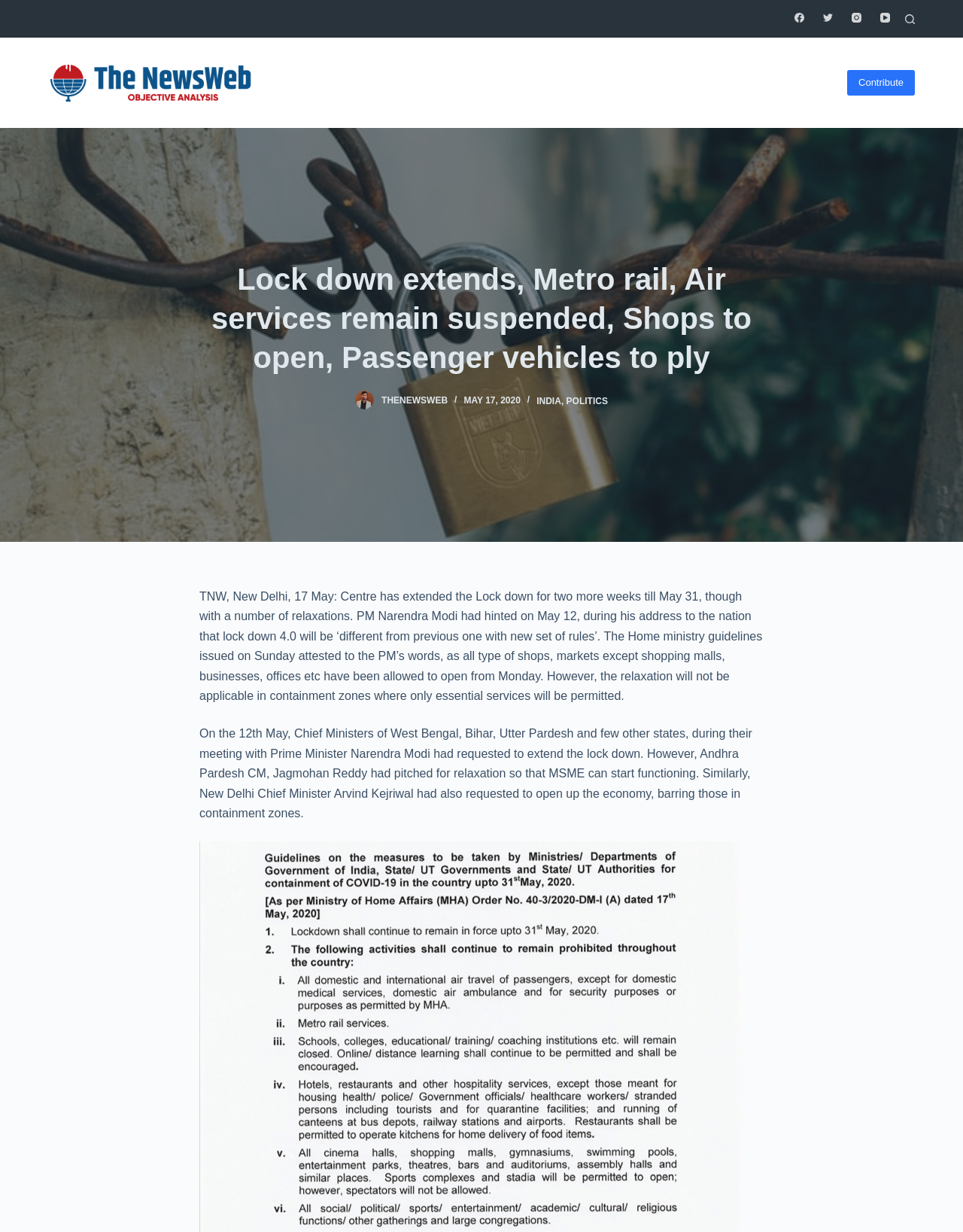Provide a brief response in the form of a single word or phrase:
What is allowed to open from Monday?

Shops, markets, businesses, offices